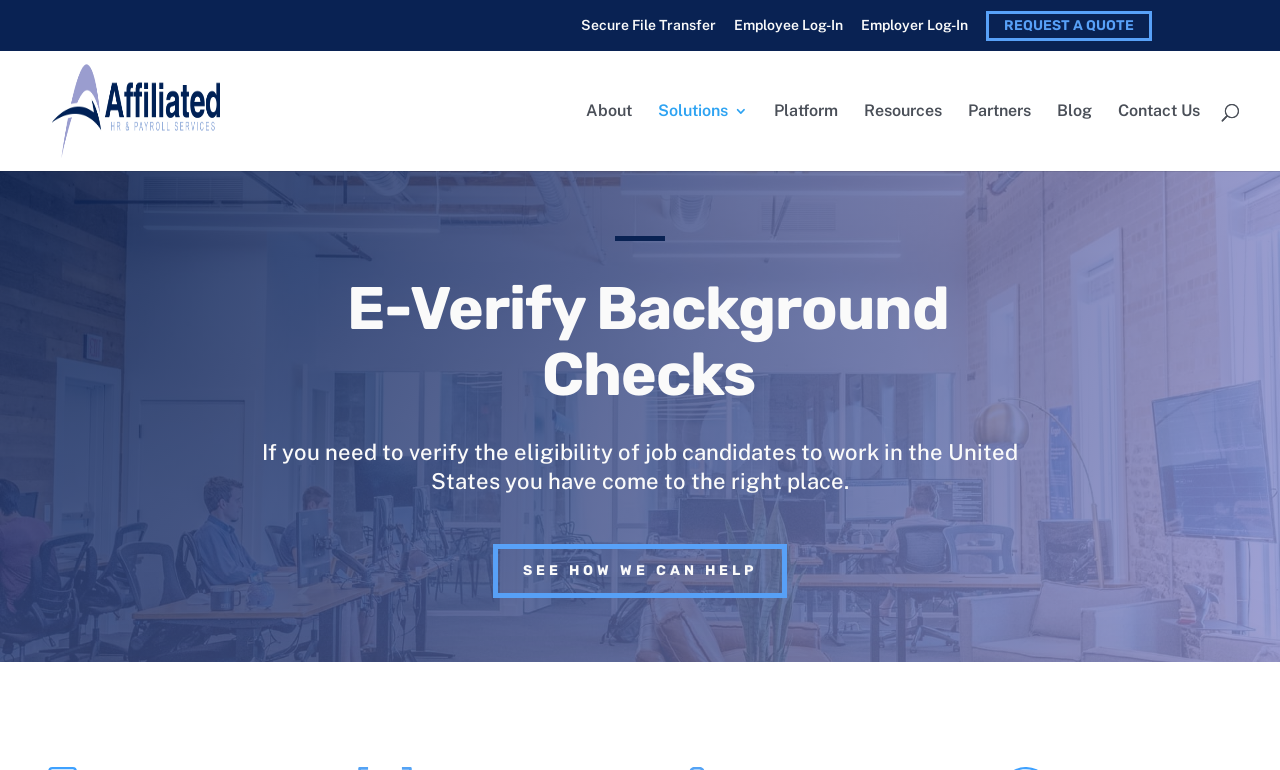Please reply to the following question with a single word or a short phrase:
What can be done on the 'Platform' page?

Unknown